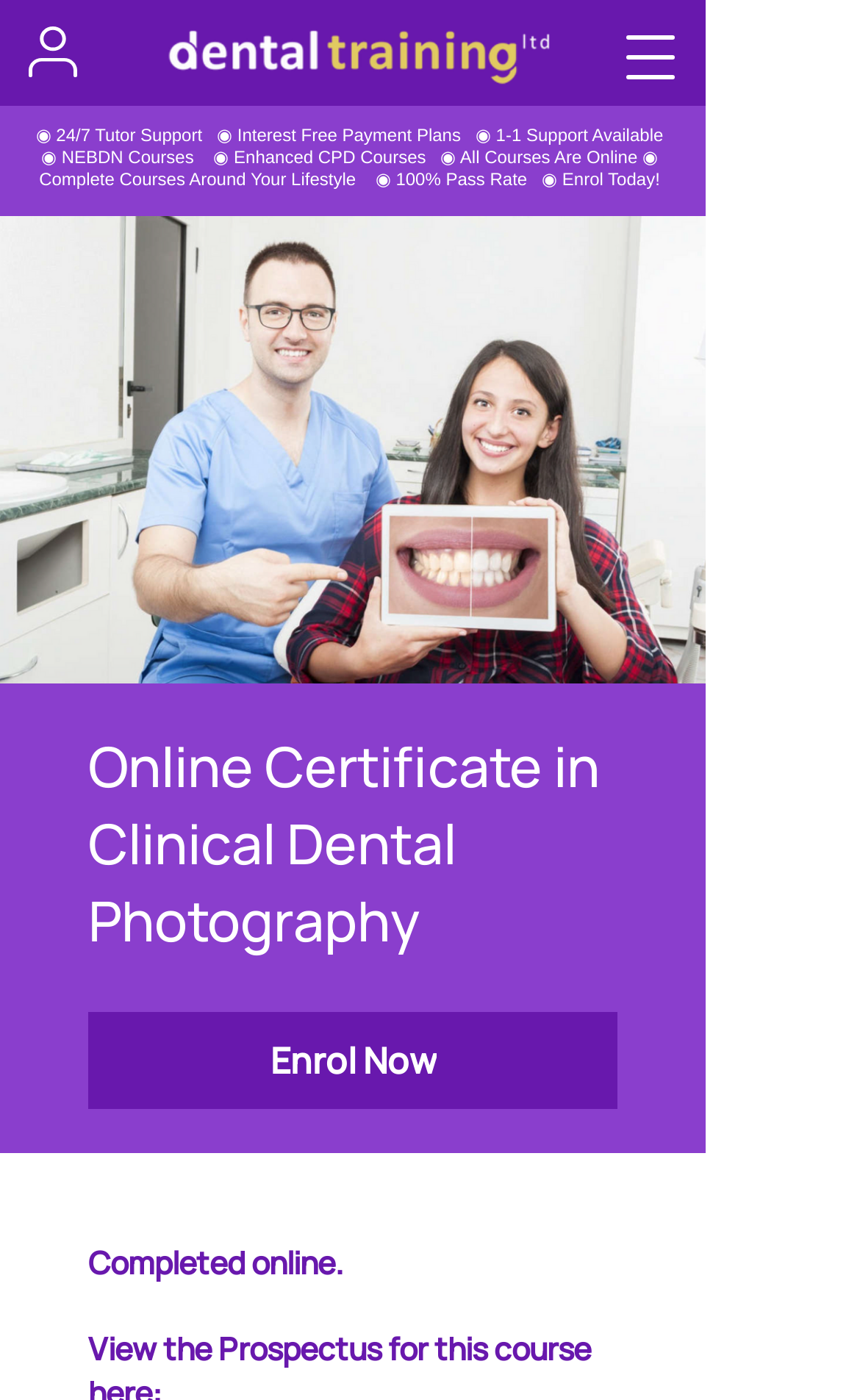What is the name of the organization offering the courses?
Provide an in-depth and detailed answer to the question.

The organization's name is mentioned in the link 'Dental Training Ltd' and also appears as an image with the same name, indicating that it is the provider of the courses and training.